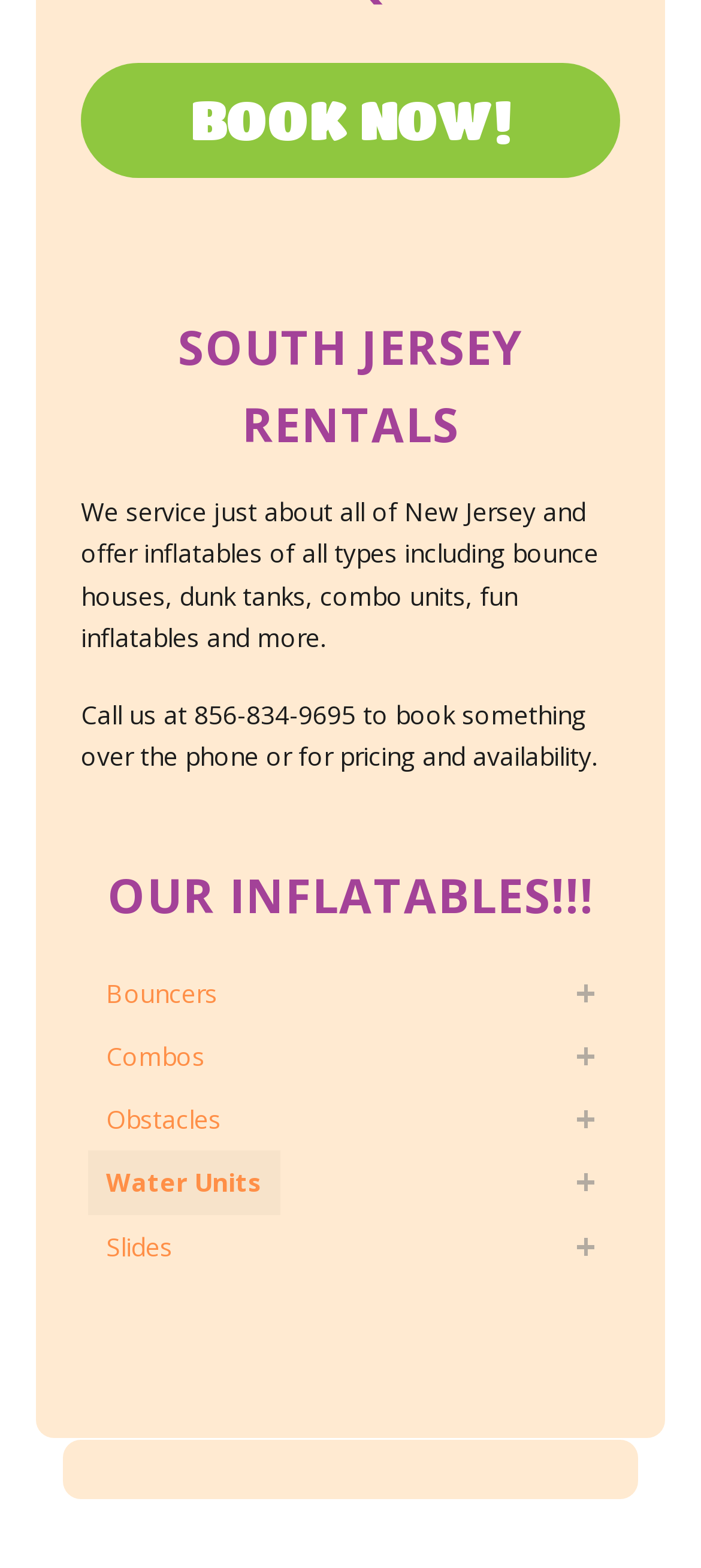What is the company's service area?
Provide a detailed and well-explained answer to the question.

I found this information by reading the text that says 'We service just about all of New Jersey and offer inflatables of all types...'.